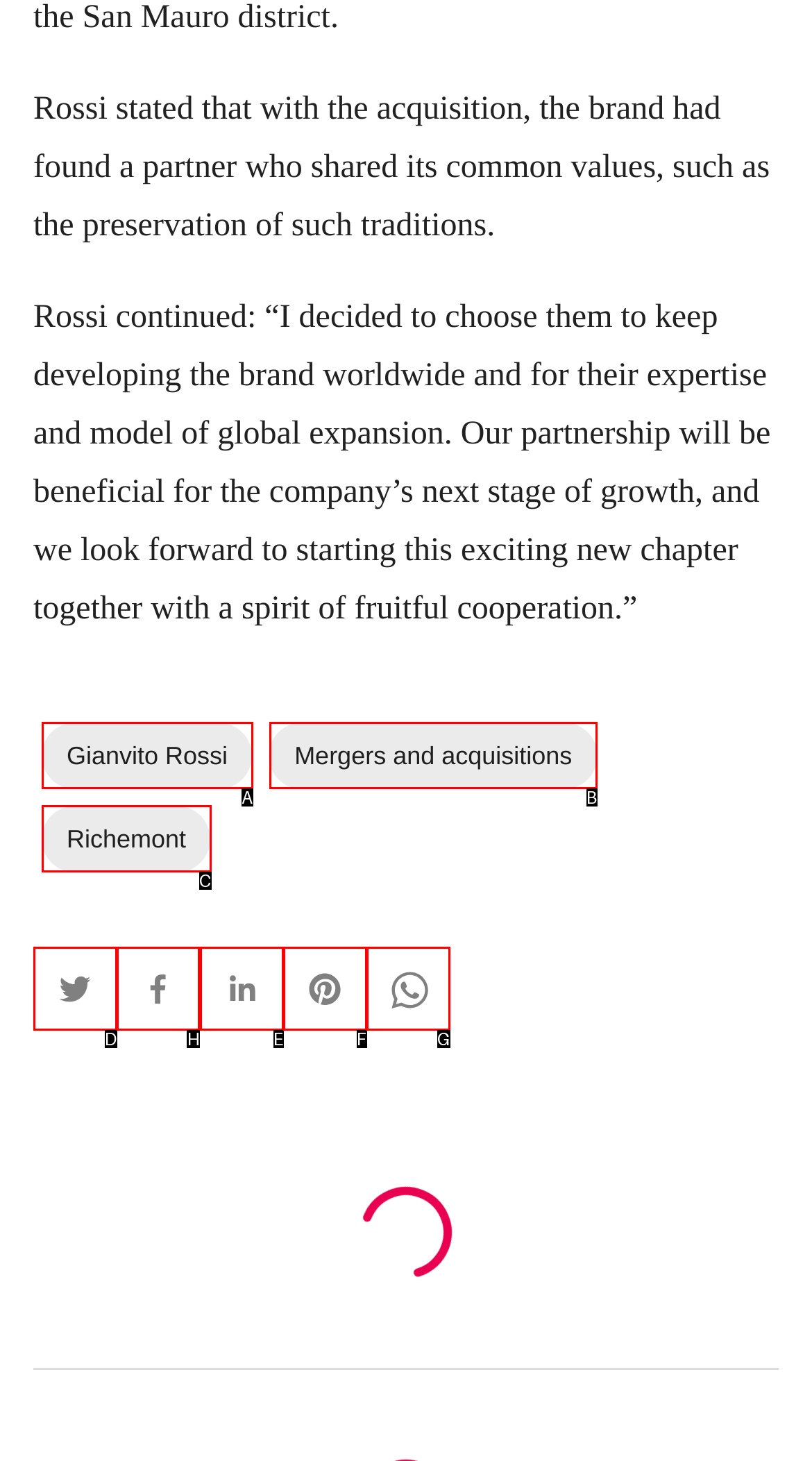Identify the HTML element I need to click to complete this task: Share on Facebook Provide the option's letter from the available choices.

H